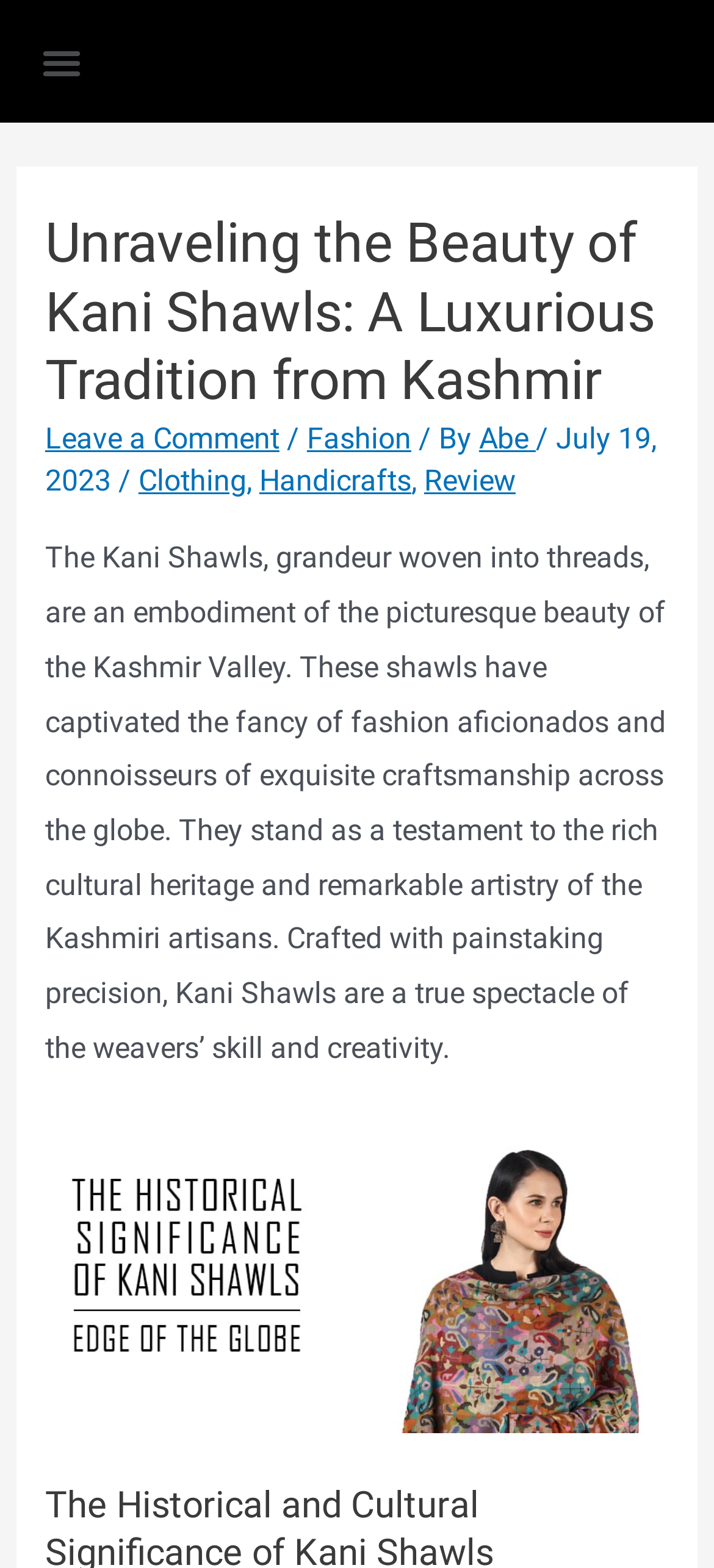What is the topic of the article?
Kindly offer a detailed explanation using the data available in the image.

Based on the webpage content, the topic of the article is Kani Shawls, which is evident from the heading 'Unraveling the Beauty of Kani Shawls: A Luxurious Tradition from Kashmir' and the descriptive text about Kani Shawls.